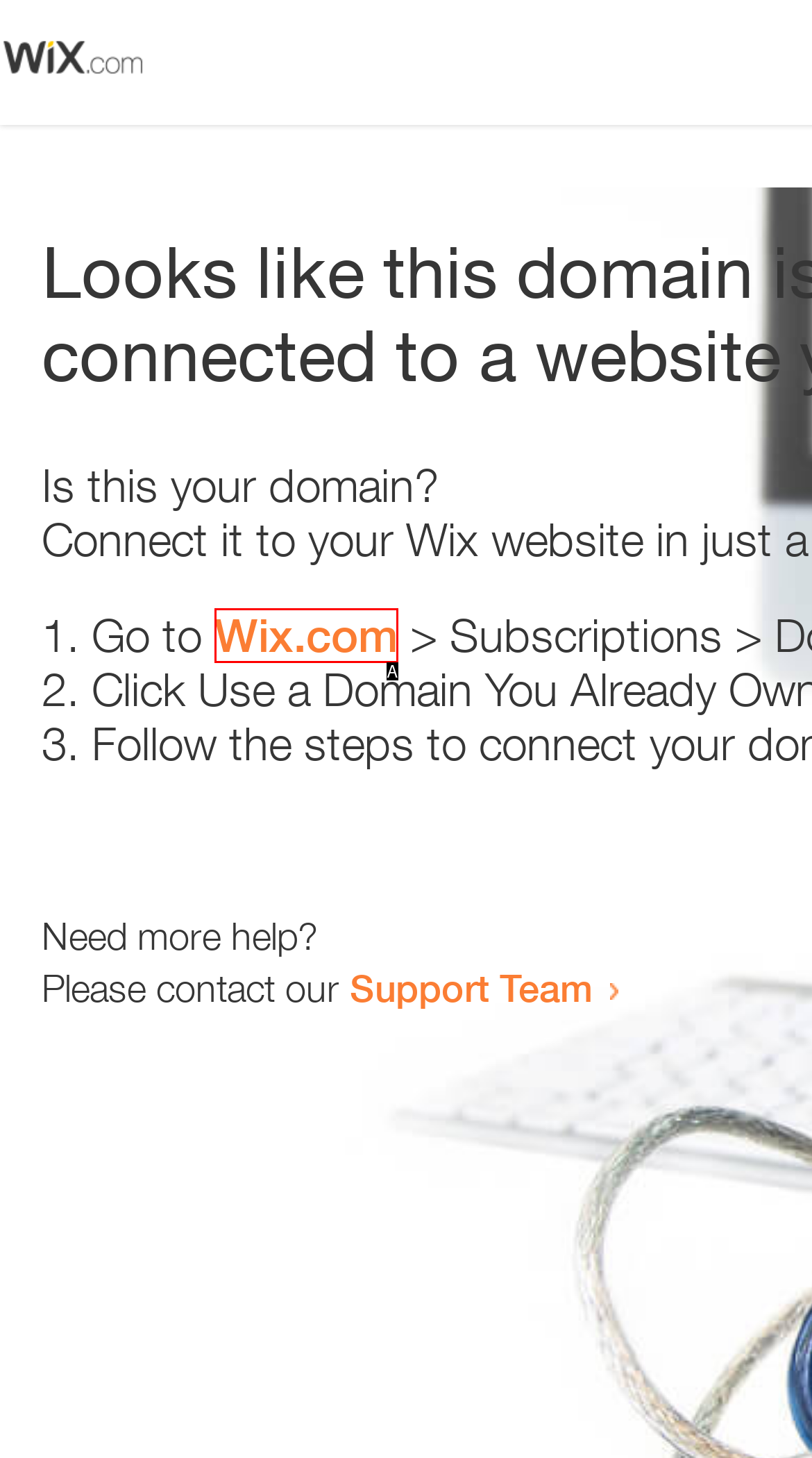Find the HTML element that corresponds to the description: Wix.com. Indicate your selection by the letter of the appropriate option.

A